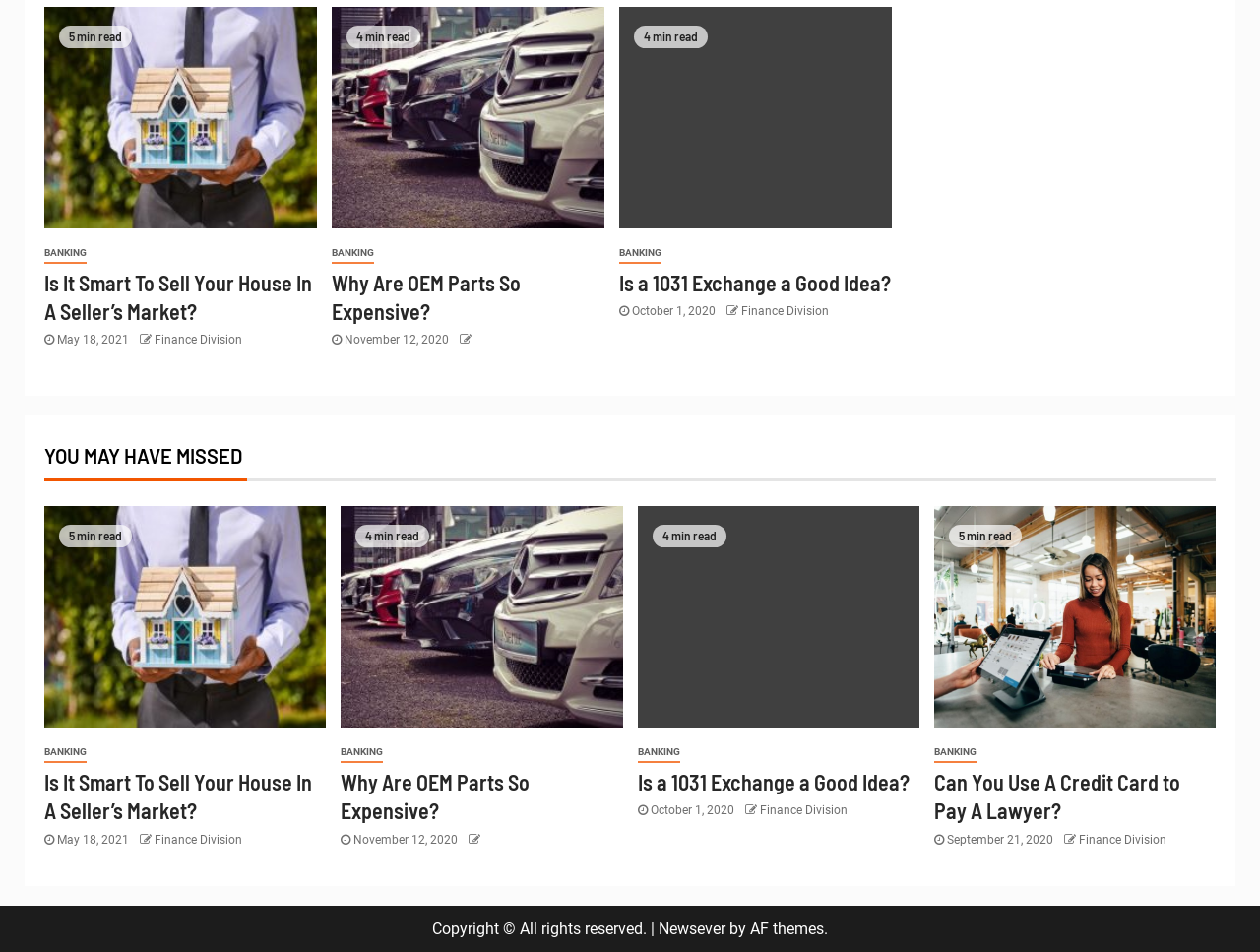Determine the bounding box coordinates of the clickable element necessary to fulfill the instruction: "Read the article 'Is It Smart To Sell Your House In A Seller’s Market?'". Provide the coordinates as four float numbers within the 0 to 1 range, i.e., [left, top, right, bottom].

[0.035, 0.282, 0.251, 0.343]